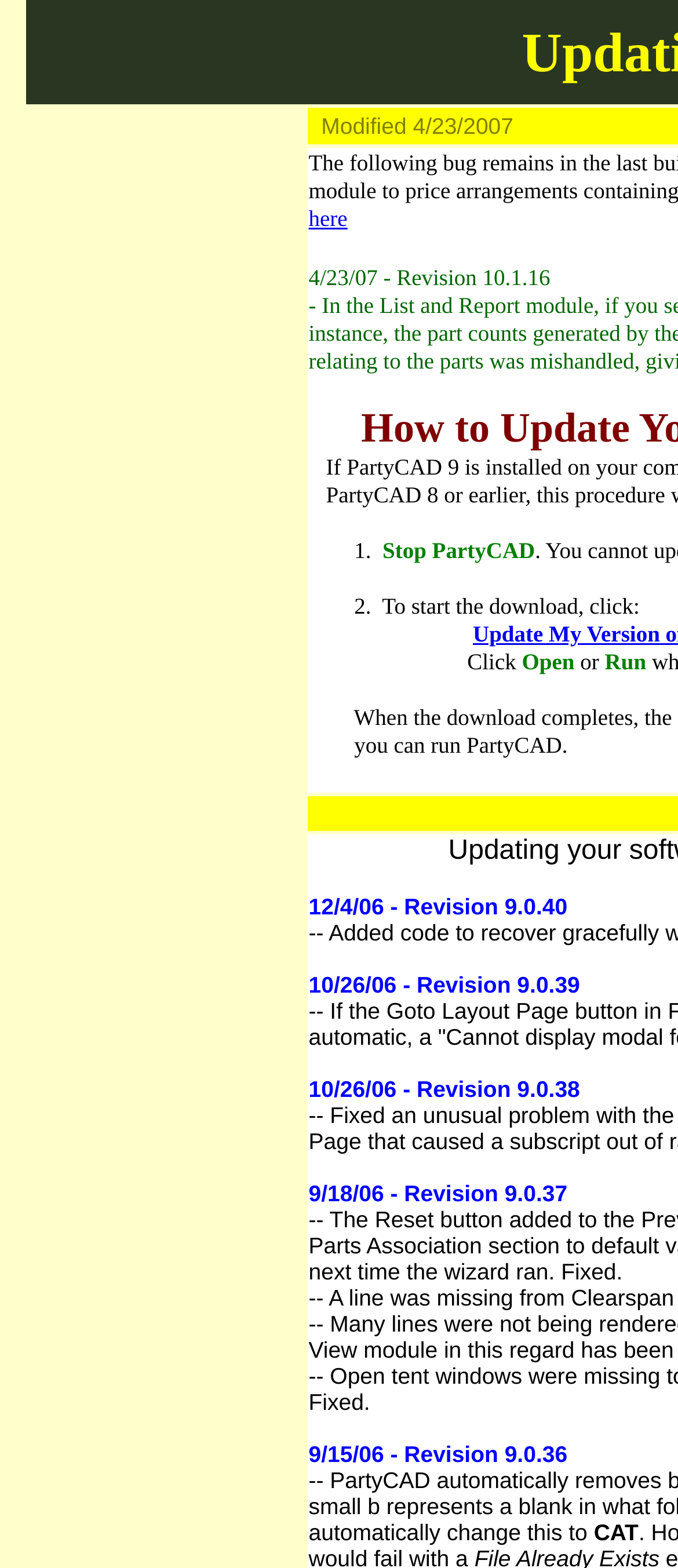What are the options to open the downloaded file?
Answer with a single word or phrase, using the screenshot for reference.

Open or Run